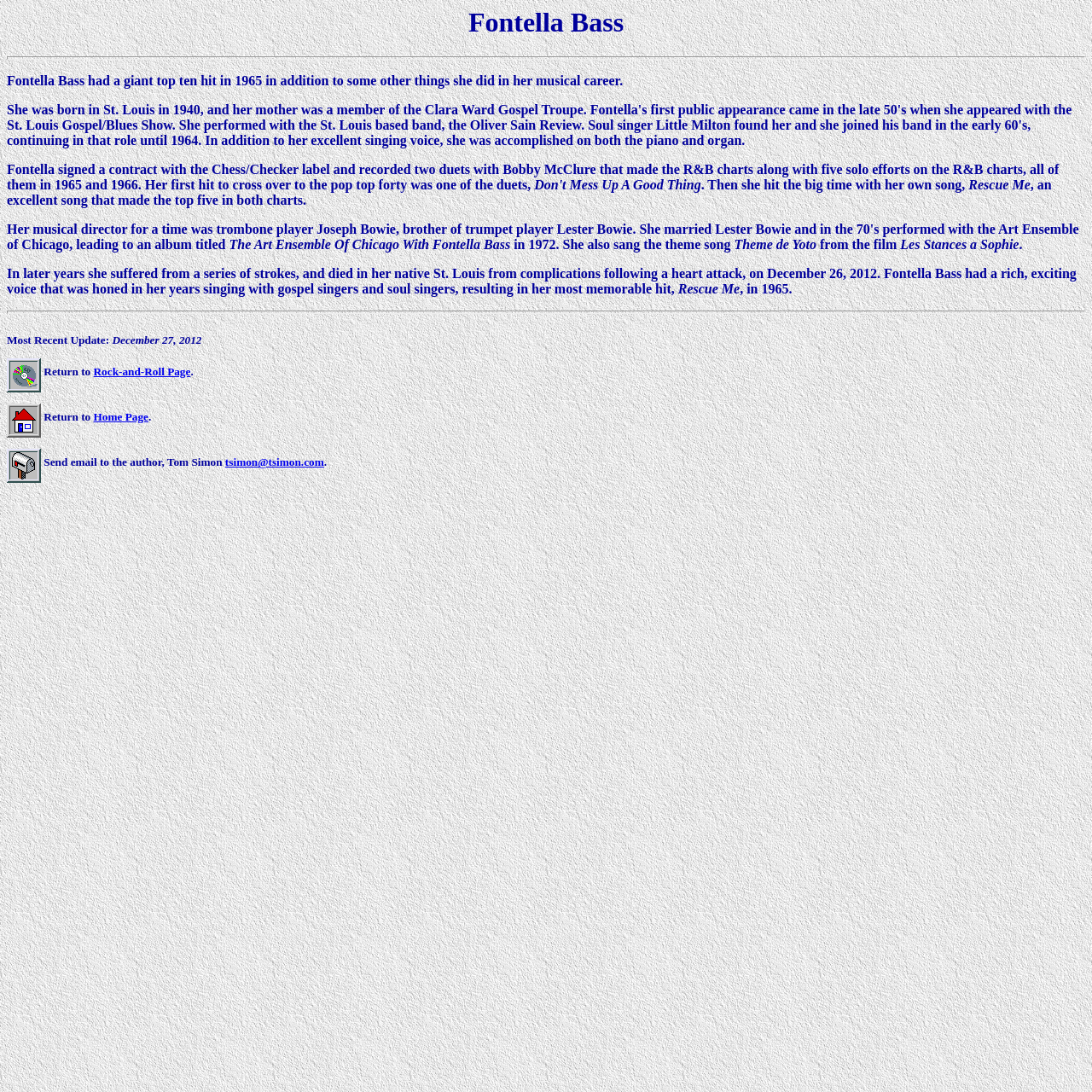By analyzing the image, answer the following question with a detailed response: What was Fontella Bass's first hit to cross over to the pop top forty?

According to the webpage, Fontella Bass's first hit to cross over to the pop top forty was one of the duets, Don't Mess Up A Good Thing, which she recorded with Bobby McClure.